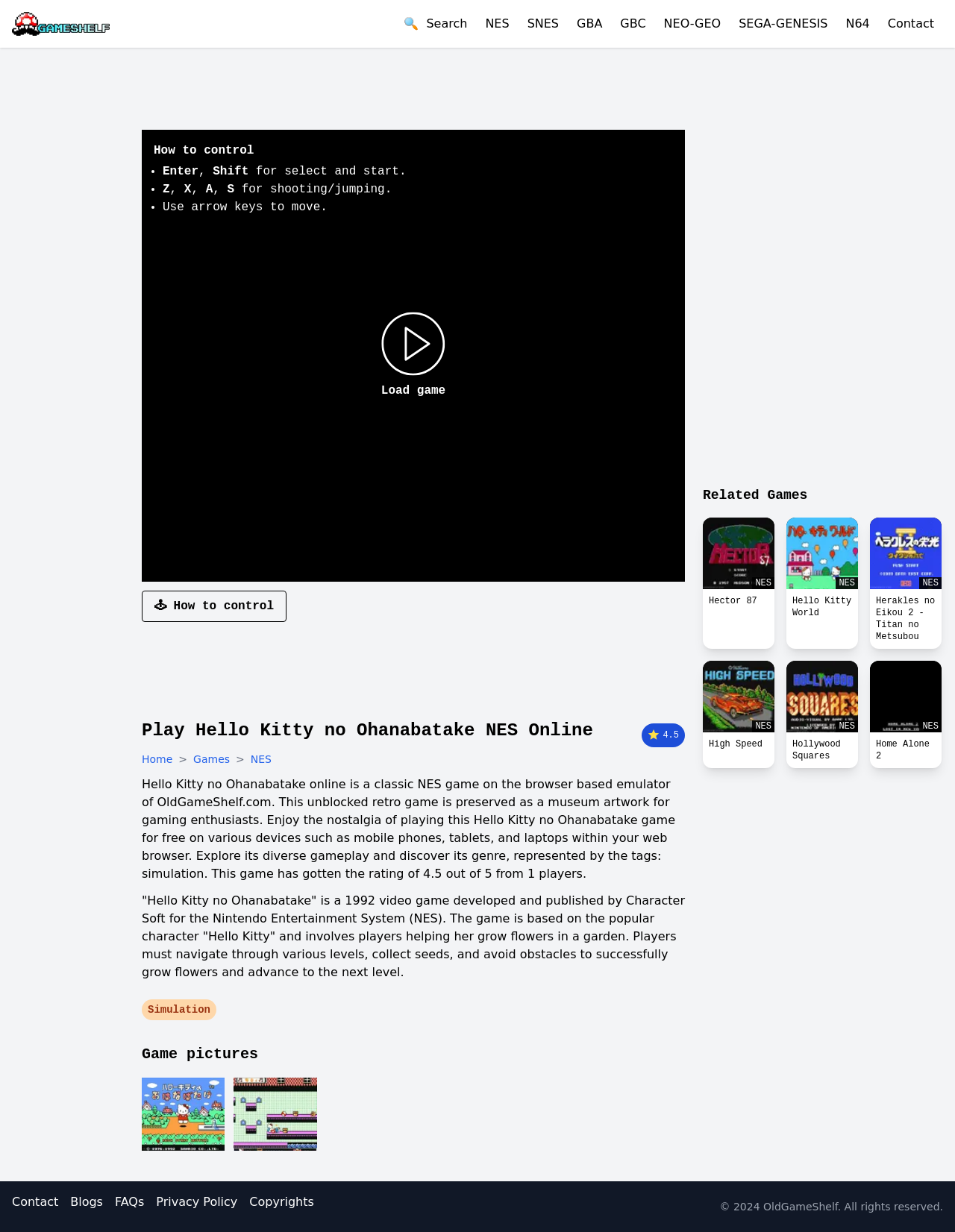Create a detailed summary of the webpage's content and design.

This webpage is about playing the classic NES game "Hello Kitty no Ohanabatake" online. At the top left, there is a logo and a search button. Next to them, there are links to different gaming platforms such as NES, SNES, GBA, and more. On the top right, there is a contact button.

The main content of the page is divided into two sections. The left section has a heading "How to control" that explains the game controls, followed by a list of instructions on how to play the game. Below that, there is a button to load the game. Next to the load game button, there is another button that explains how to control the game.

The right section of the main content has a heading "Play Hello Kitty no Ohanabatake NES Online" followed by a rating of 4.5 out of 5 and a short description of the game. Below that, there is a paragraph describing the game's gameplay and genre. Further down, there are two paragraphs of text that provide more information about the game.

Underneath the text, there are links to related games, each with a preview image. These links are arranged in a grid-like pattern.

At the bottom of the page, there is a section with links to contact, blogs, FAQs, privacy policy, and copyrights. Finally, there is a copyright notice at the very bottom of the page.